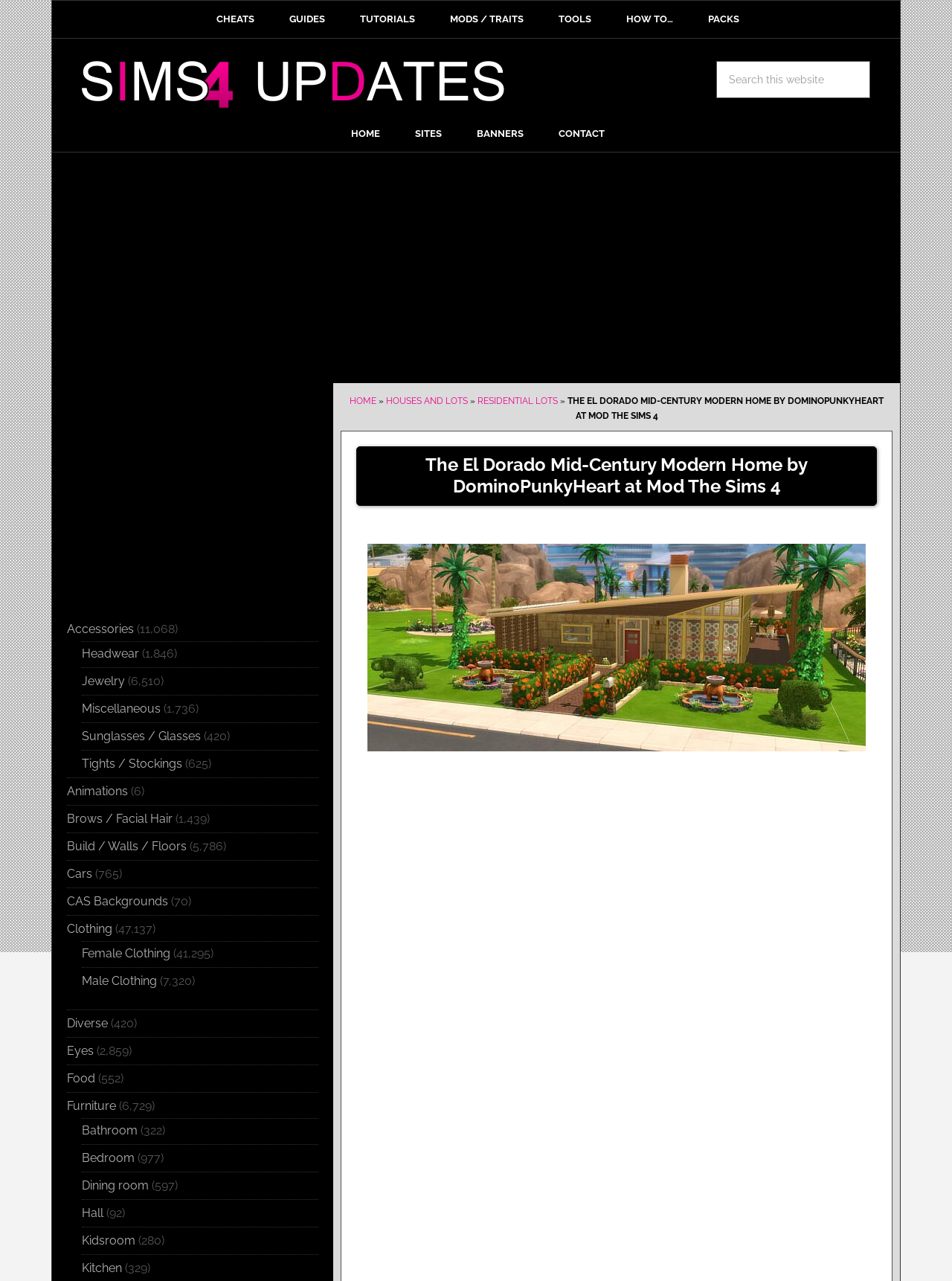Look at the image and write a detailed answer to the question: 
What is the name of the creator of the featured home?

I obtained this information from the title of the webpage, which mentions 'The El Dorado Mid-Century Modern Home by DominoPunkyHeart at Mod The Sims 4'. The 'by' keyword indicates that DominoPunkyHeart is the creator of the home.